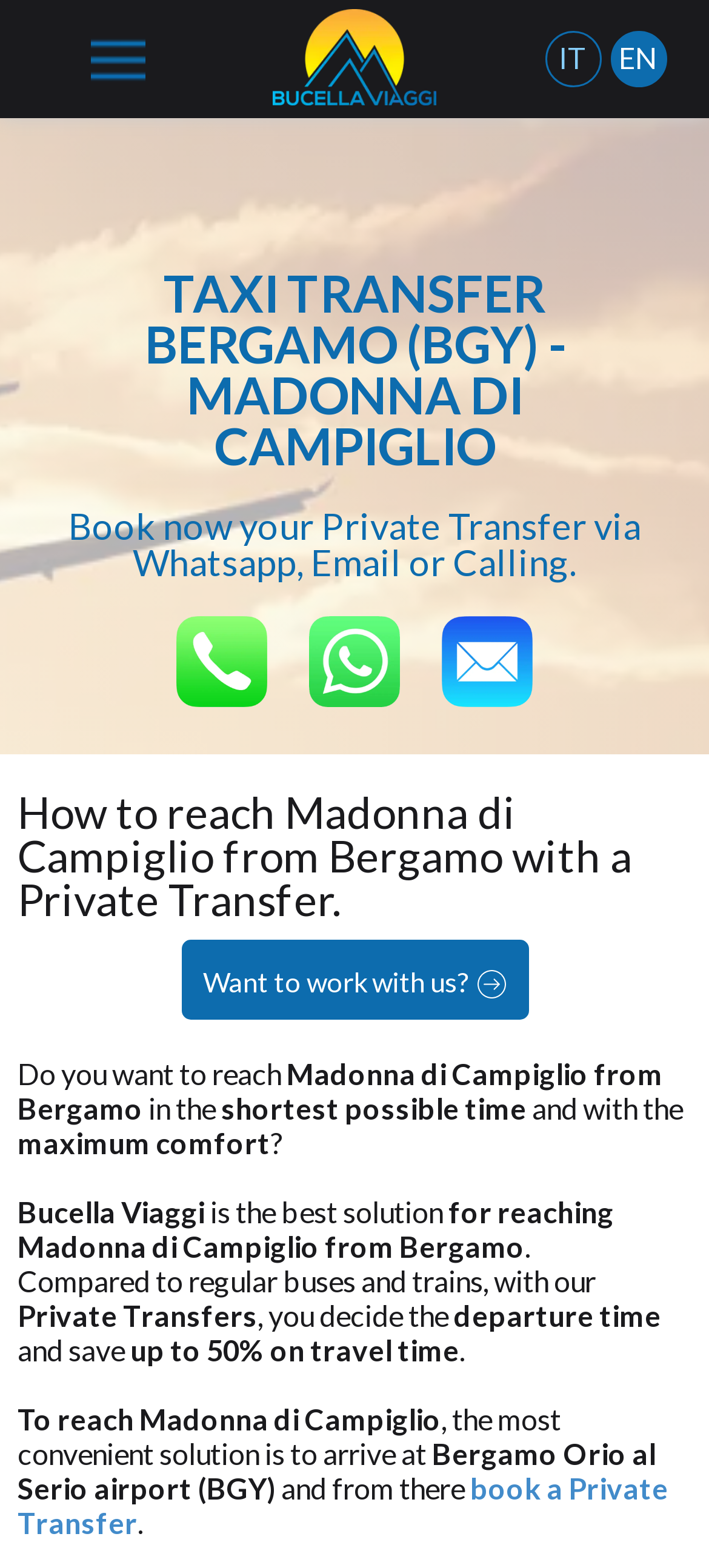Give a detailed overview of the webpage's appearance and contents.

This webpage is about booking a private transfer from Bergamo to Madonna di Campiglio. At the top left, there is a logo of "taxipinzolocampiglio" with a link. On the top right, there are two language options, "IT" and "EN", represented as links. 

Below the language options, there are two headings. The first heading is "TAXI TRANSFER BERGAMO (BGY) - MADONNA DI CAMPIGLIO", and the second heading is "Book now your Private Transfer via Whatsapp, Email or Calling." 

Under the headings, there are three links with corresponding images, aligned horizontally. These links are likely related to booking or contacting the service provider.

The main content of the webpage starts with a heading "How to reach Madonna di Campiglio from Bergamo with a Private Transfer." Below this heading, there is a link "Want to work with us? Go" with an image of "Go". 

The rest of the content is a series of paragraphs explaining the benefits of using a private transfer service. The text describes how the service can help users reach their destination in the shortest possible time with maximum comfort. It also compares the service to regular buses and trains, highlighting the advantages of private transfers, such as deciding the departure time and saving up to 50% on travel time.

At the bottom of the page, there is a section that explains how to reach Madonna di Campiglio, recommending arrival at Bergamo Orio al Serio airport (BGY) and booking a private transfer from there. The page ends with a link to book a private transfer and a period.